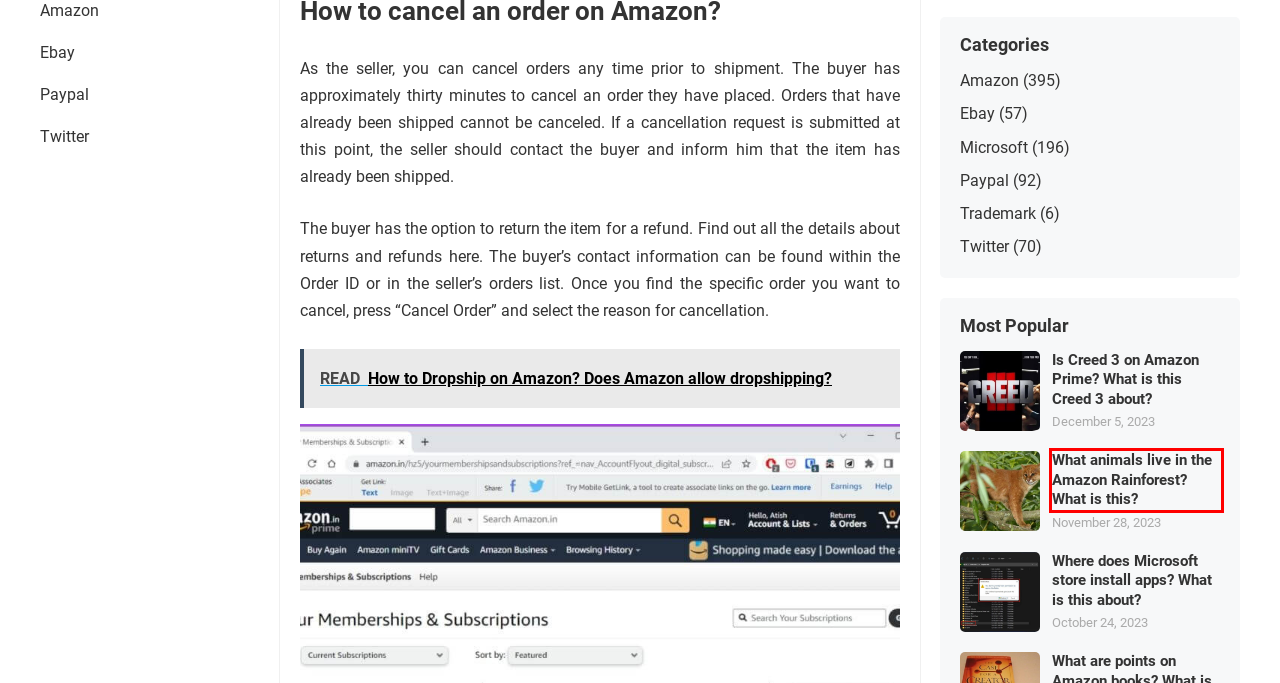Given a screenshot of a webpage with a red rectangle bounding box around a UI element, select the best matching webpage description for the new webpage that appears after clicking the highlighted element. The candidate descriptions are:
A. Where does Microsoft store install apps? What is this about?
B. Ebay - Collective Advertising
C. How to Dropship on Amazon? Does Amazon allow dropshipping?
D. Is Creed 3 on Amazon Prime? What is this Creed 3 about?
E. What animals live in the Amazon Rainforest? What is this?
F. Instagram - Collective Advertising
G. Paypal - Collective Advertising
H. Twitter - Collective Advertising

E